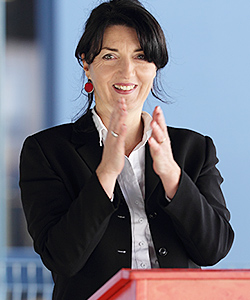What is the setting of the image?
Please provide a full and detailed response to the question.

The image appears to be set in a bright and modern environment, possibly a training or workshop setting, which is indicative of the woman's role in personal development and coaching.